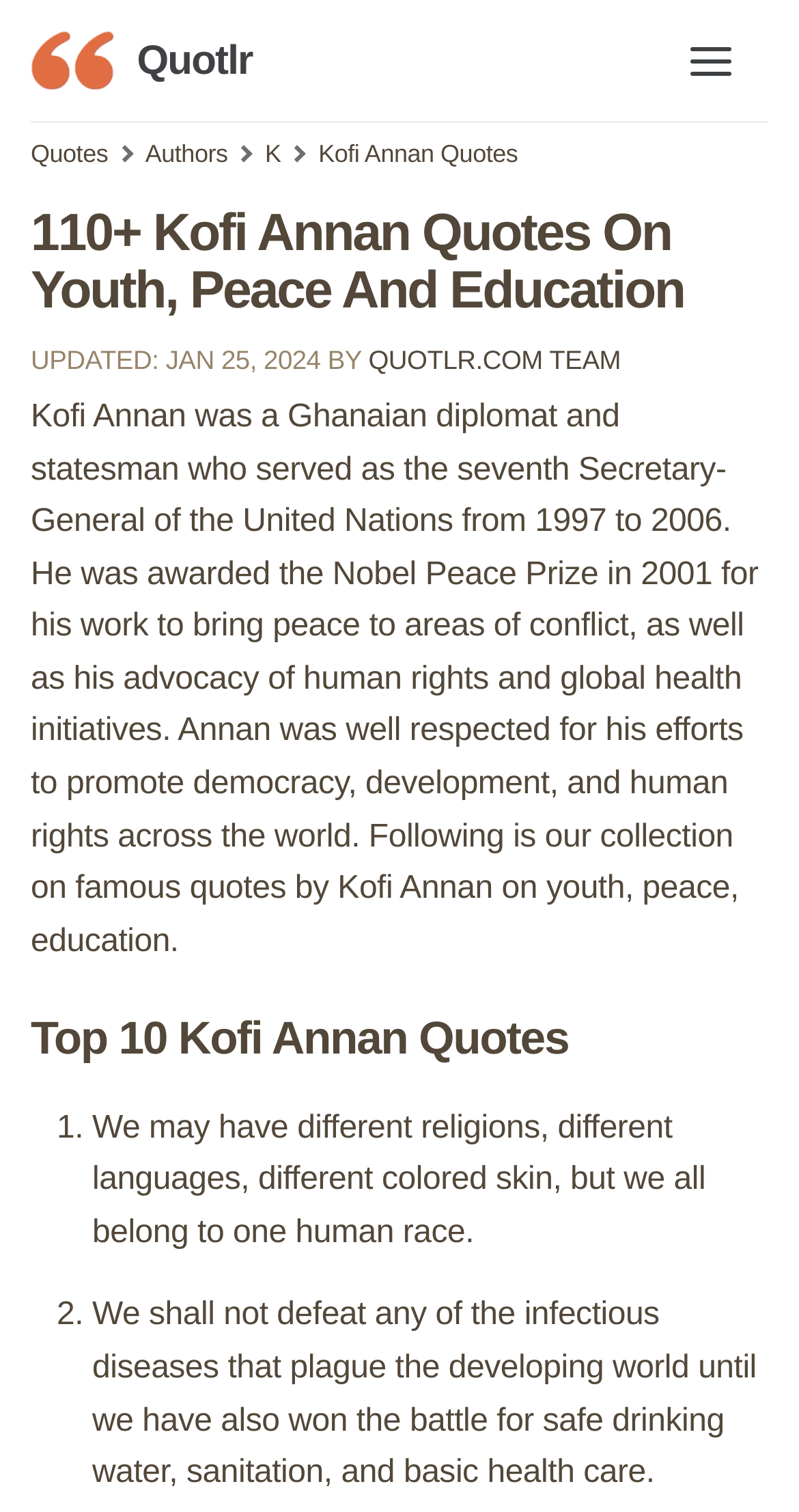Who is the author of the quotes listed on this webpage?
Please provide an in-depth and detailed response to the question.

The webpage is dedicated to Kofi Annan quotes, and his name is mentioned as the author of the quotes listed on this webpage.